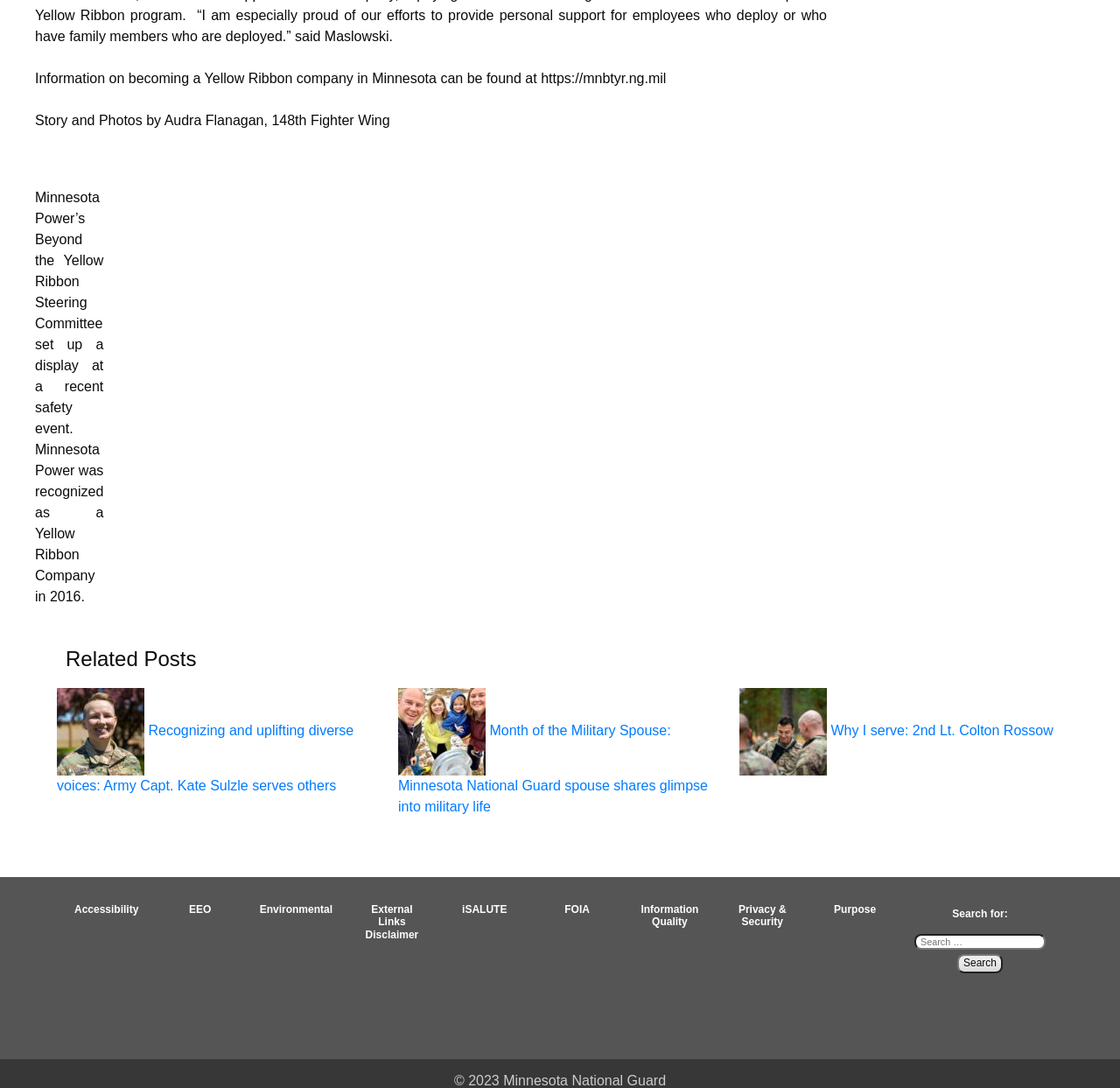Can you find the bounding box coordinates of the area I should click to execute the following instruction: "Read about becoming a Yellow Ribbon company in Minnesota"?

[0.031, 0.065, 0.595, 0.079]